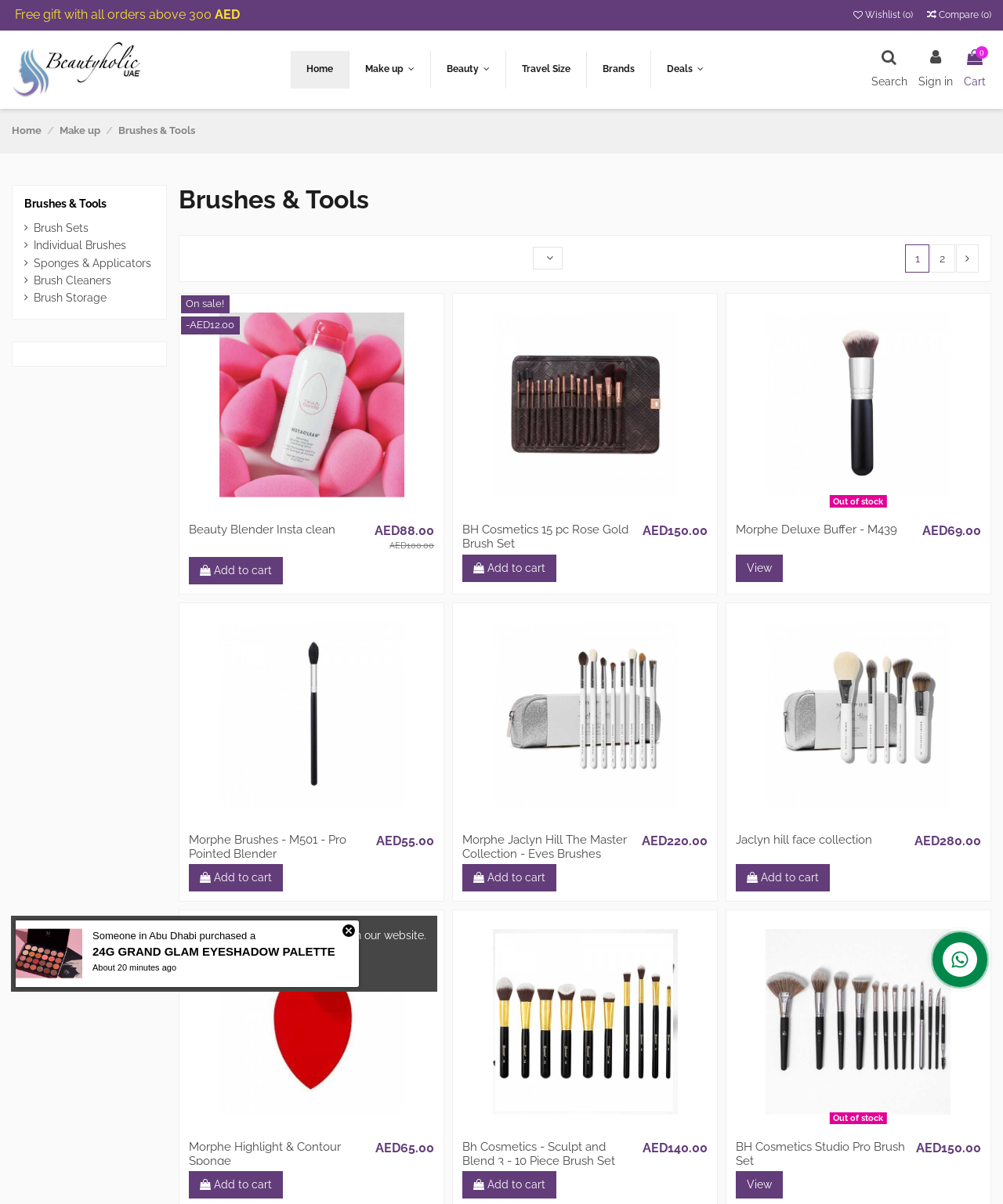Determine the bounding box coordinates (top-left x, top-left y, bottom-right x, bottom-right y) of the UI element described in the following text: Morphe Highlight & Contour Sponge

[0.189, 0.946, 0.34, 0.97]